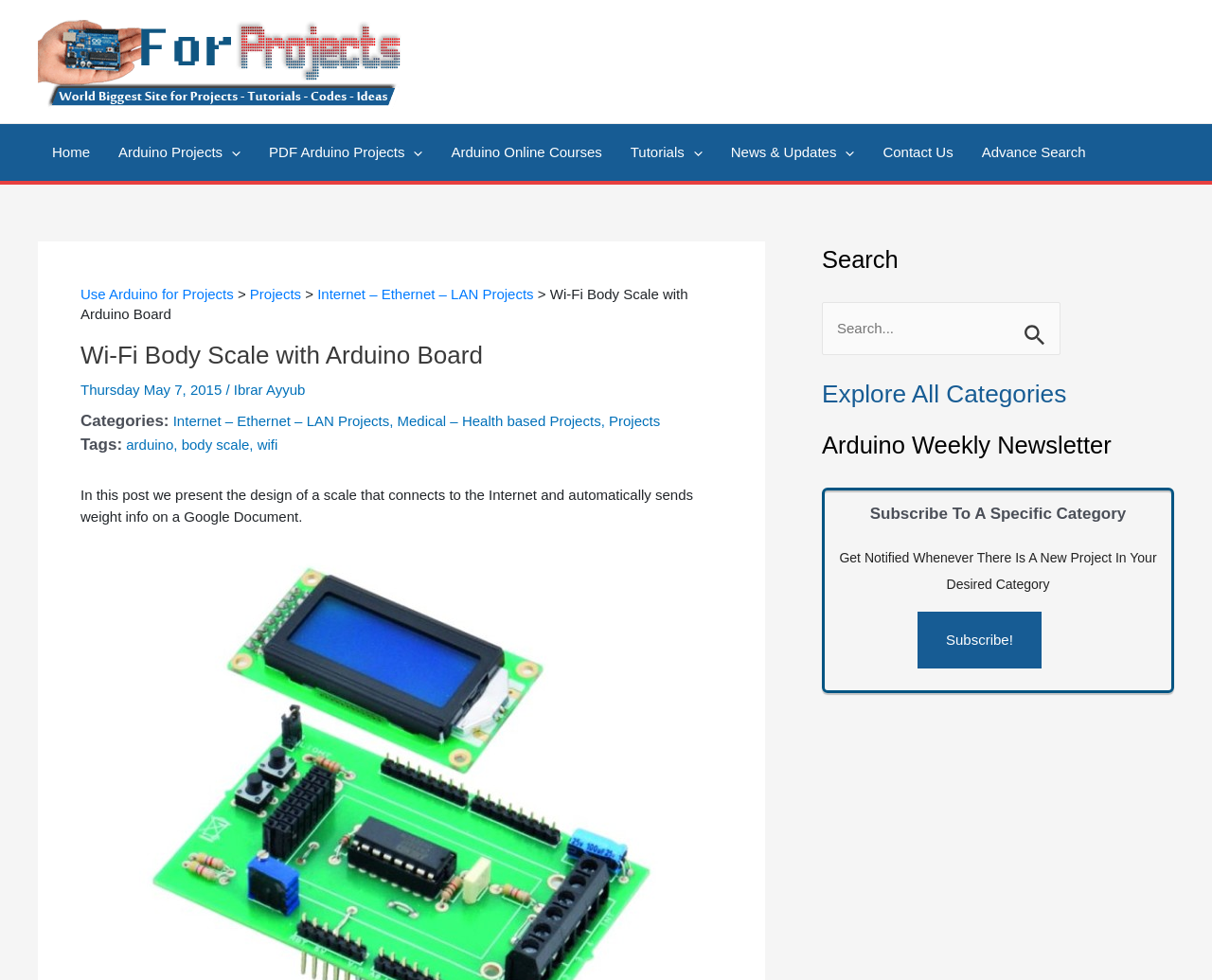Specify the bounding box coordinates of the area to click in order to execute this command: 'Explore all categories'. The coordinates should consist of four float numbers ranging from 0 to 1, and should be formatted as [left, top, right, bottom].

[0.678, 0.387, 0.969, 0.418]